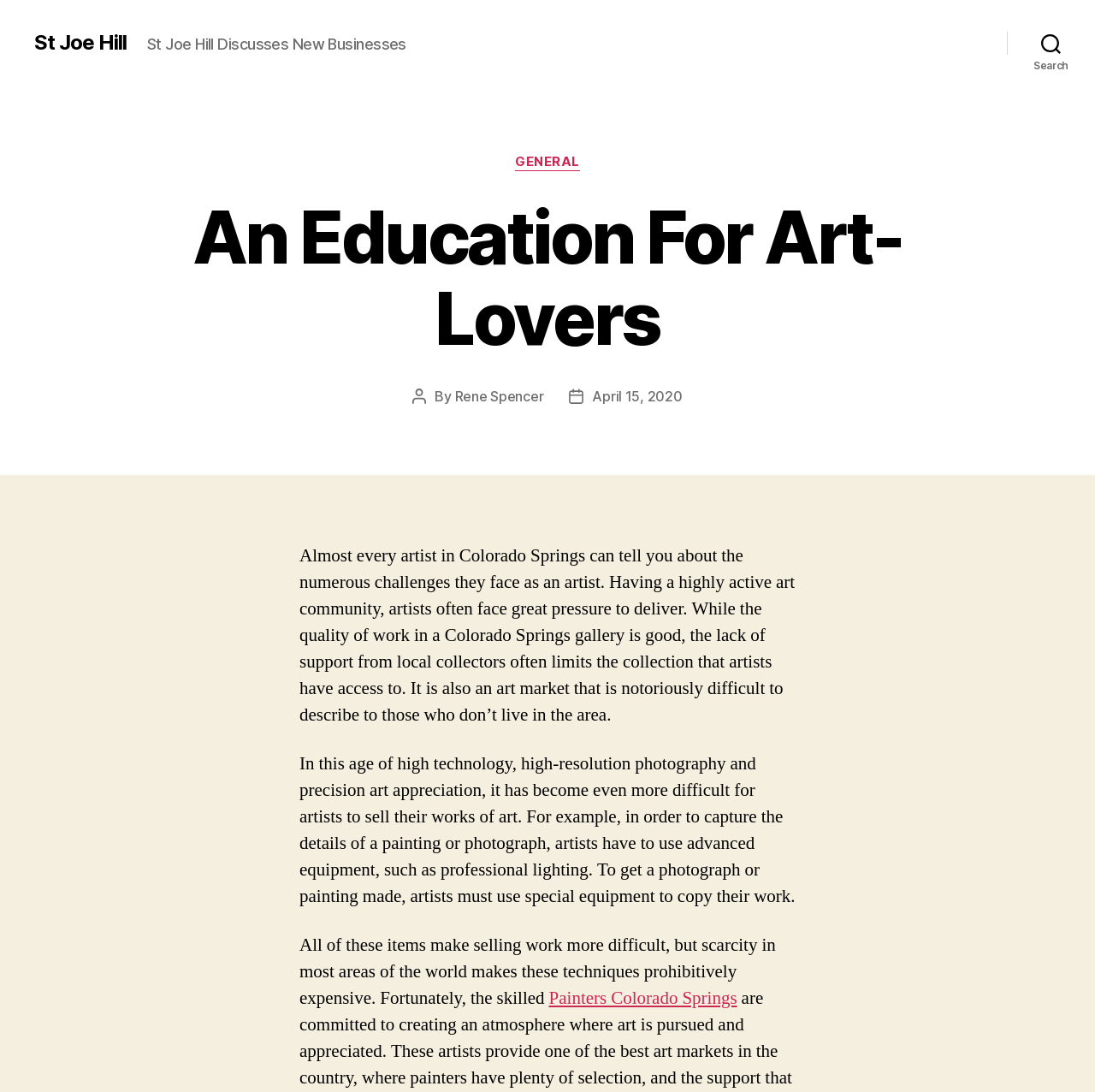Provide the bounding box coordinates of the UI element that matches the description: "April 15, 2020".

[0.541, 0.355, 0.623, 0.371]